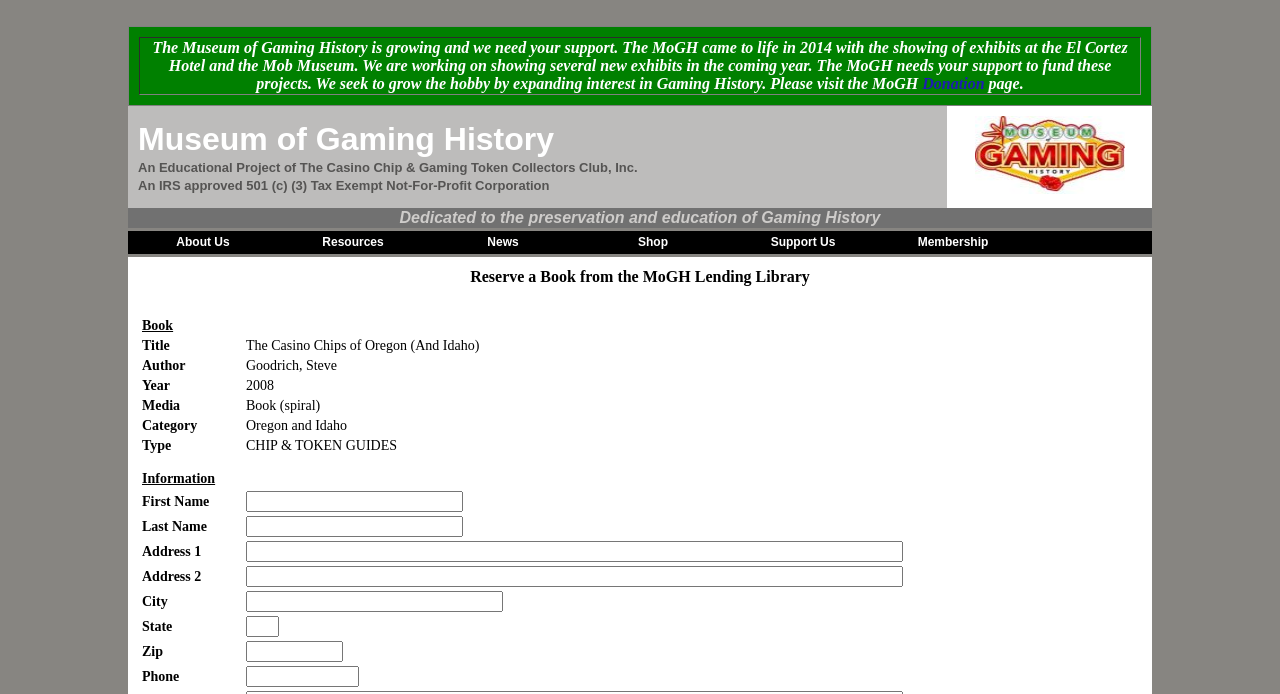Refer to the screenshot and give an in-depth answer to this question: What is the purpose of the Museum of Gaming History?

Based on the webpage, the Museum of Gaming History is dedicated to the preservation and education of Gaming History, as stated in the LayoutTableCell element with the text 'Dedicated to the preservation and education of Gaming History'.